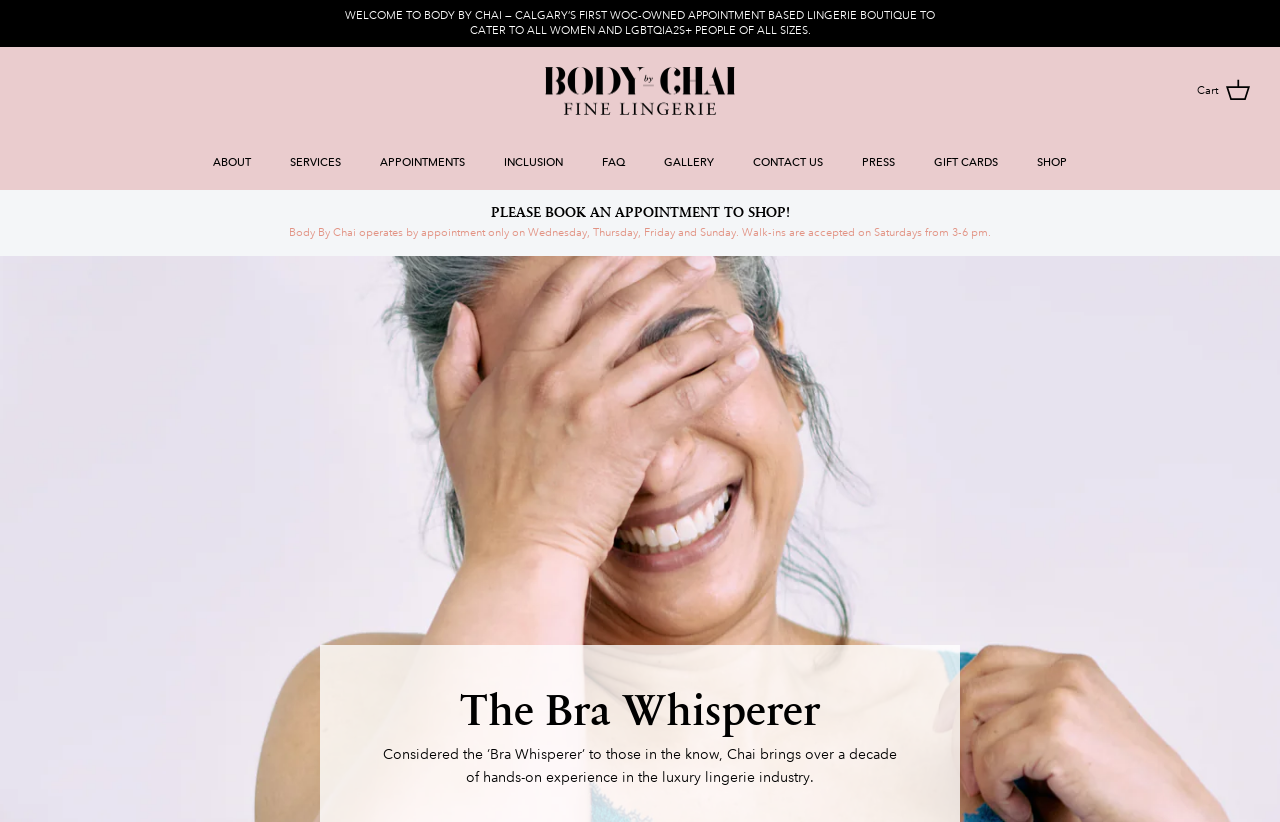Give the bounding box coordinates for this UI element: "value="Sign up"". The coordinates should be four float numbers between 0 and 1, arranged as [left, top, right, bottom].

None